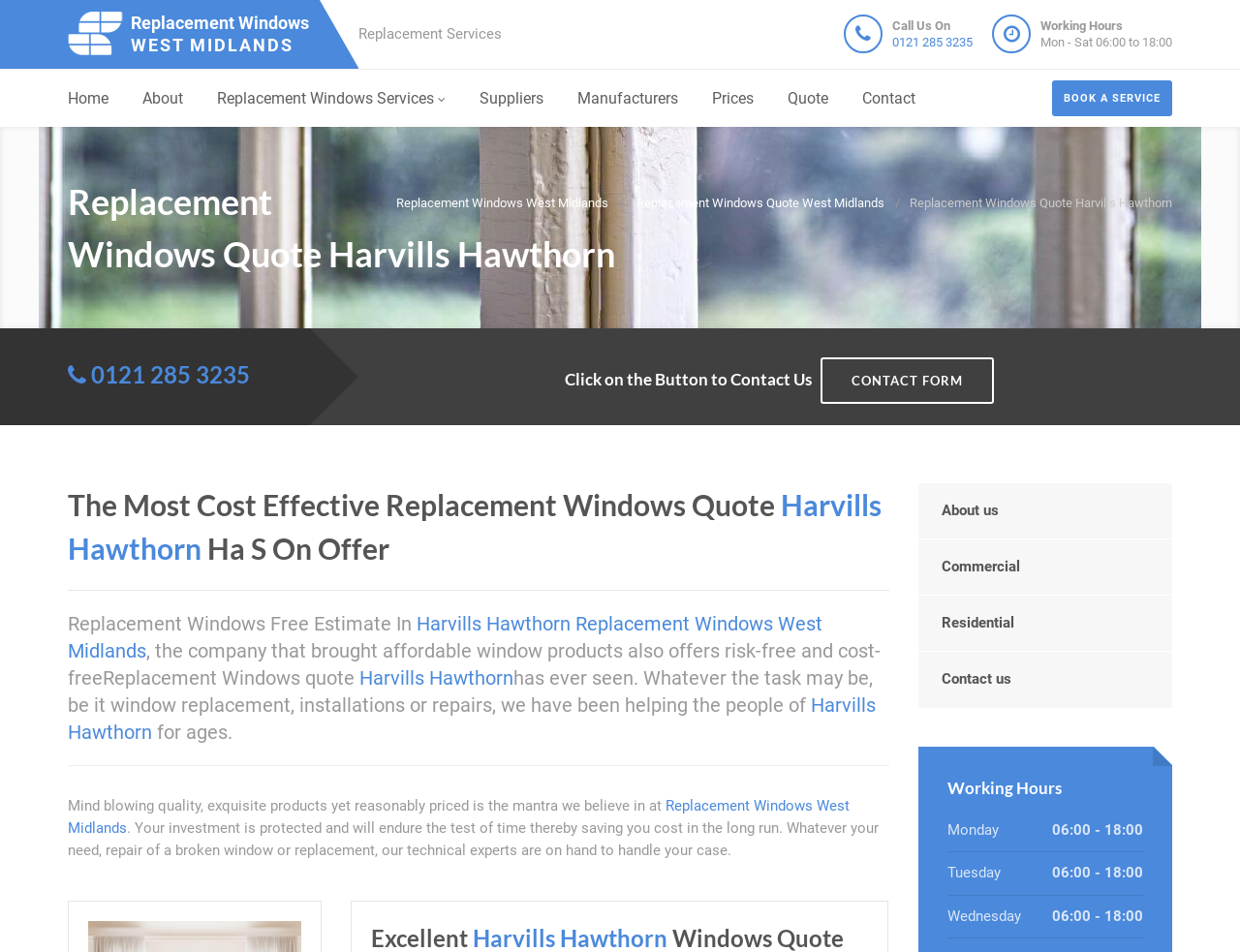Determine the bounding box coordinates for the UI element with the following description: "Replacement Windows West Midlands". The coordinates should be four float numbers between 0 and 1, represented as [left, top, right, bottom].

[0.055, 0.012, 0.273, 0.058]